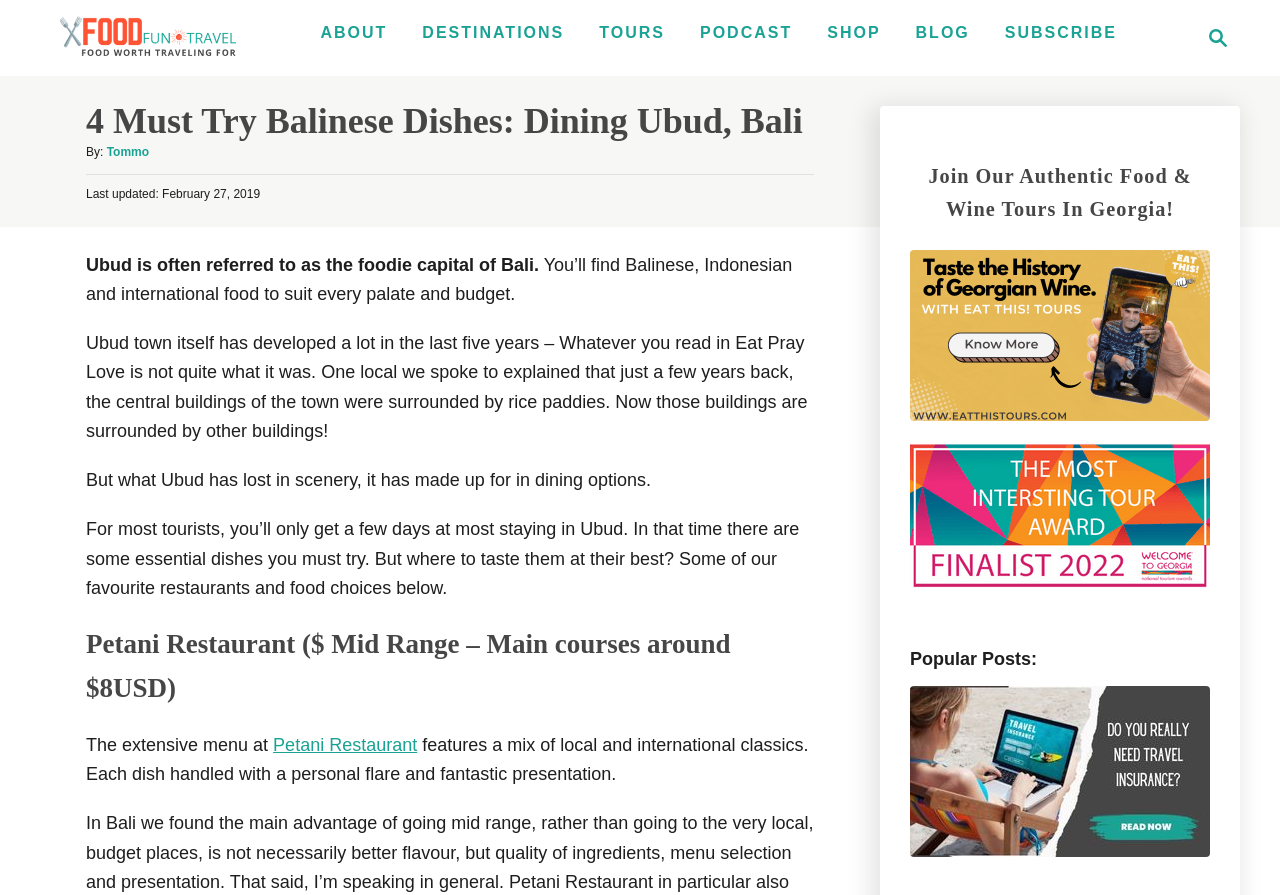Identify the bounding box coordinates for the region of the element that should be clicked to carry out the instruction: "Read the blog post by Tommo". The bounding box coordinates should be four float numbers between 0 and 1, i.e., [left, top, right, bottom].

[0.083, 0.162, 0.117, 0.178]